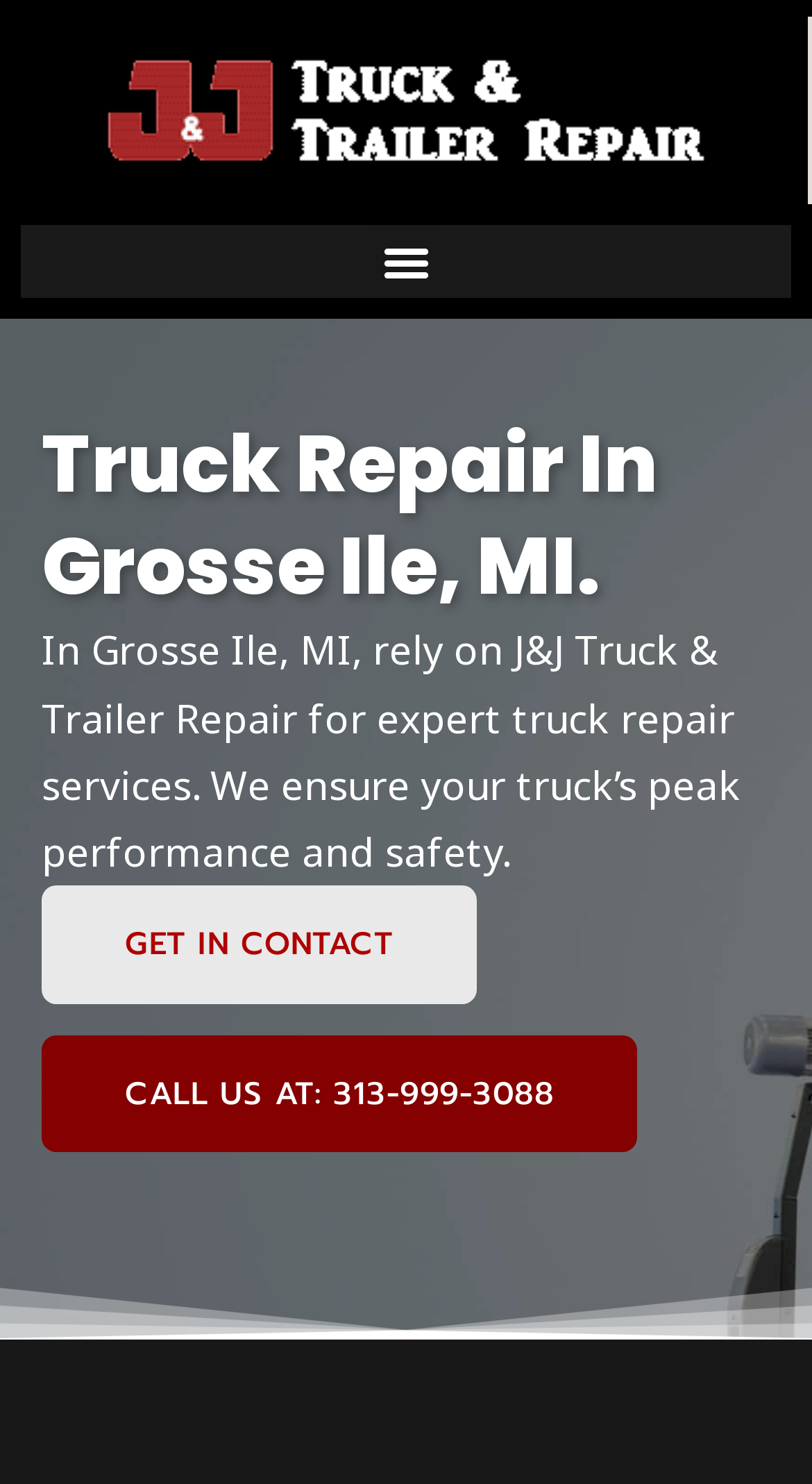What is the purpose of J&J Truck & Trailer Repair?
Using the visual information, respond with a single word or phrase.

Truck repair services